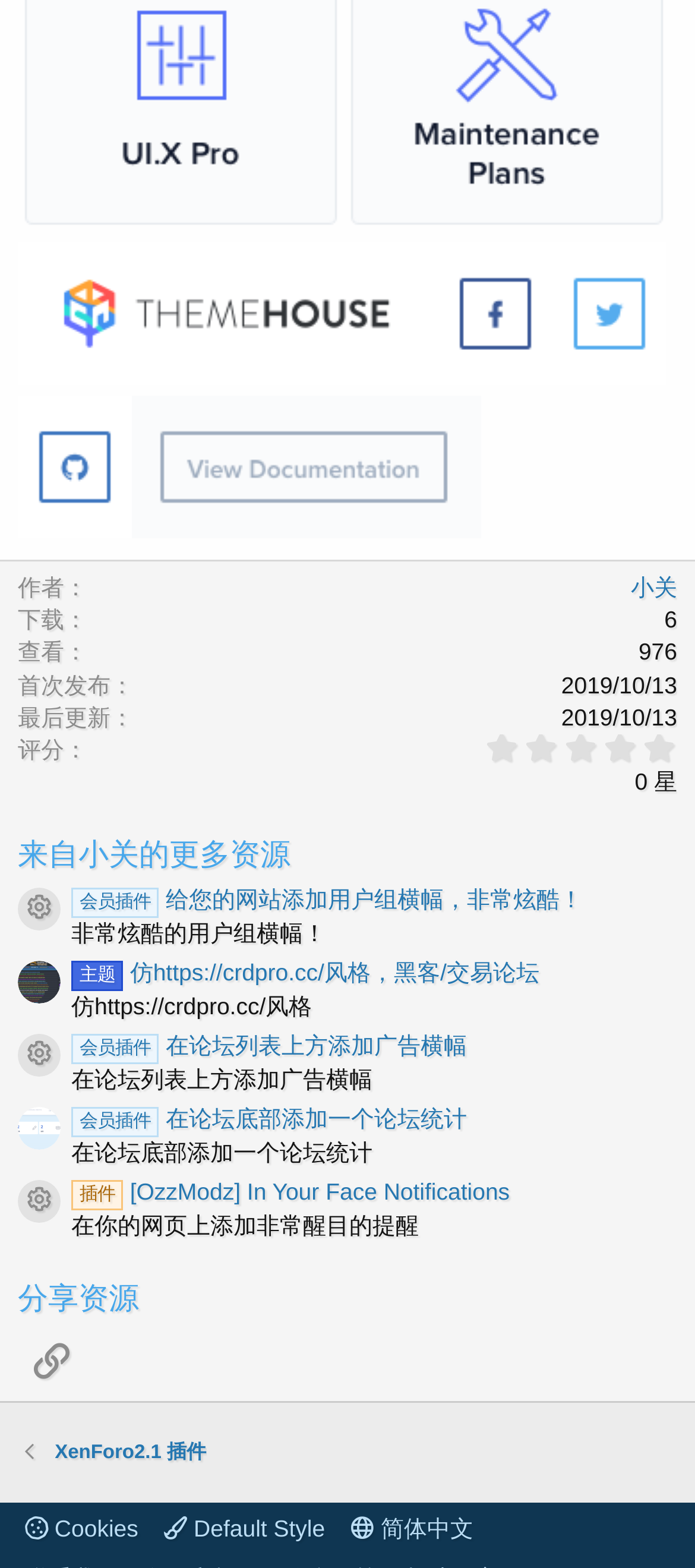Determine the bounding box coordinates for the clickable element required to fulfill the instruction: "Download the plugin". Provide the coordinates as four float numbers between 0 and 1, i.e., [left, top, right, bottom].

[0.956, 0.386, 0.974, 0.406]